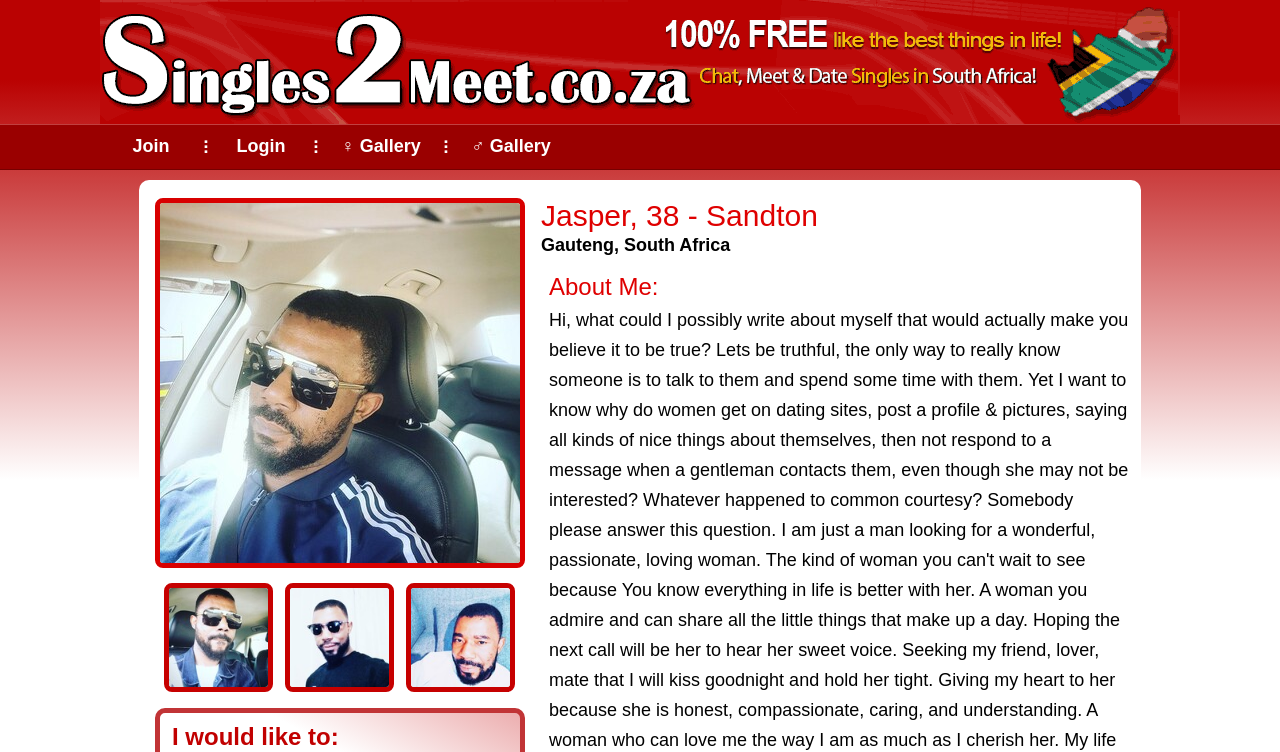Please identify the bounding box coordinates of the region to click in order to complete the task: "Browse male gallery". The coordinates must be four float numbers between 0 and 1, specified as [left, top, right, bottom].

[0.368, 0.181, 0.43, 0.207]